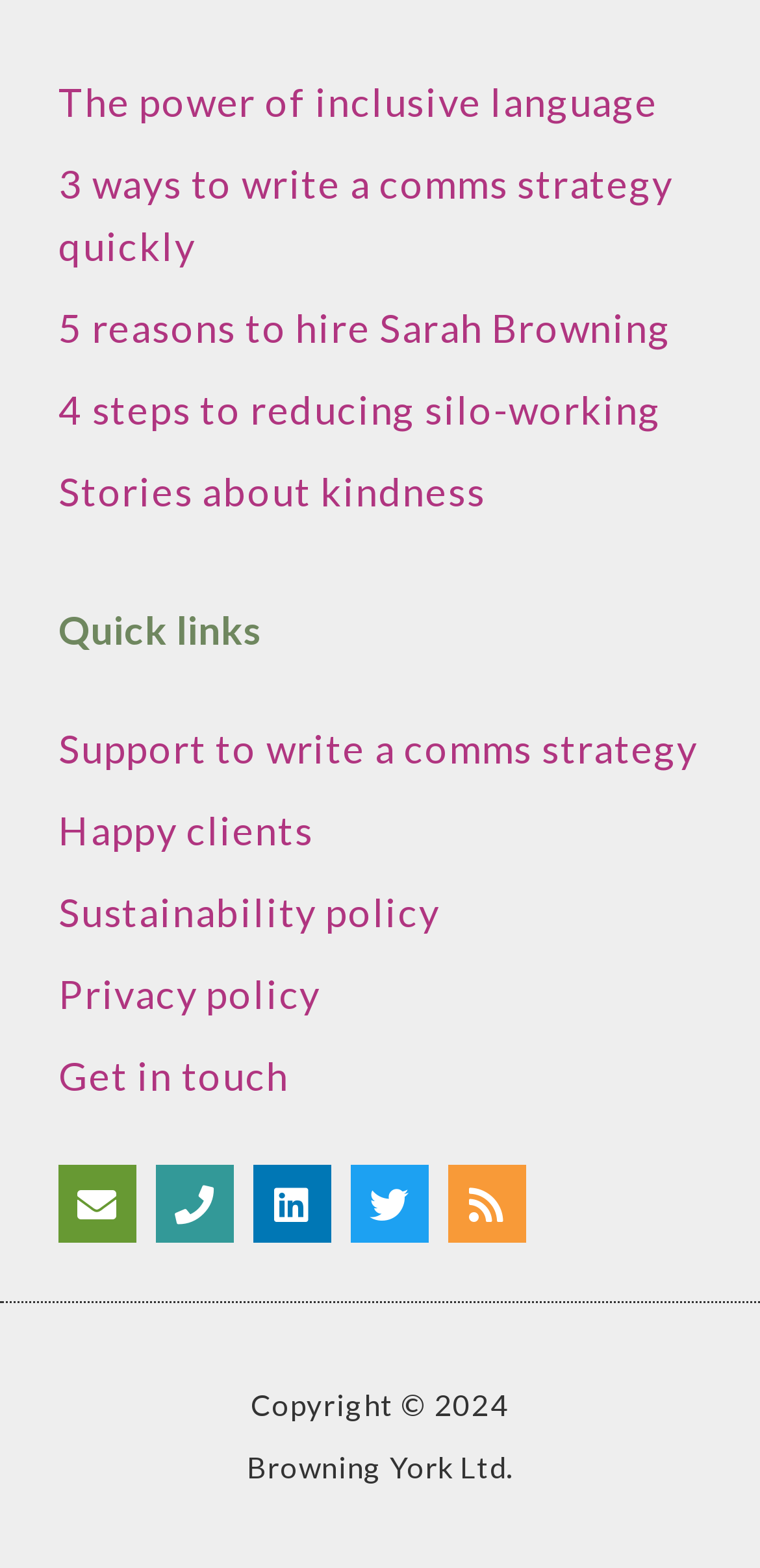Determine the bounding box coordinates of the clickable area required to perform the following instruction: "Read about the power of inclusive language". The coordinates should be represented as four float numbers between 0 and 1: [left, top, right, bottom].

[0.077, 0.05, 0.866, 0.08]